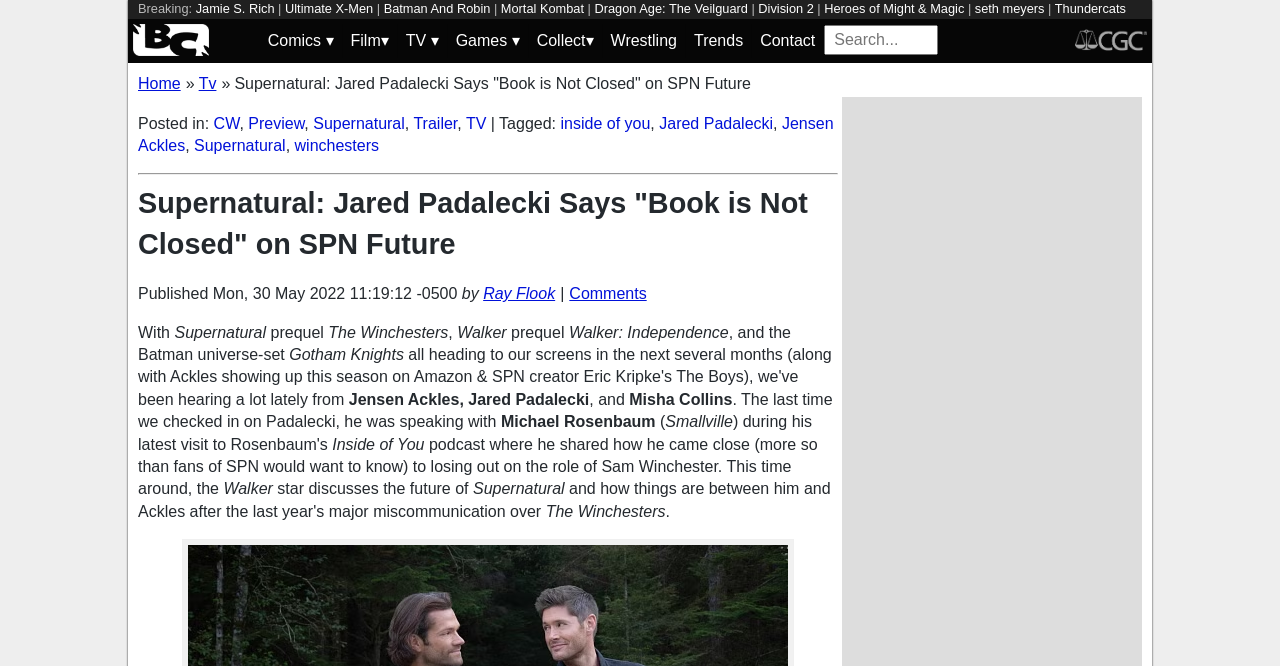Can you extract the primary headline text from the webpage?

Supernatural: Jared Padalecki Says "Book is Not Closed" on SPN Future